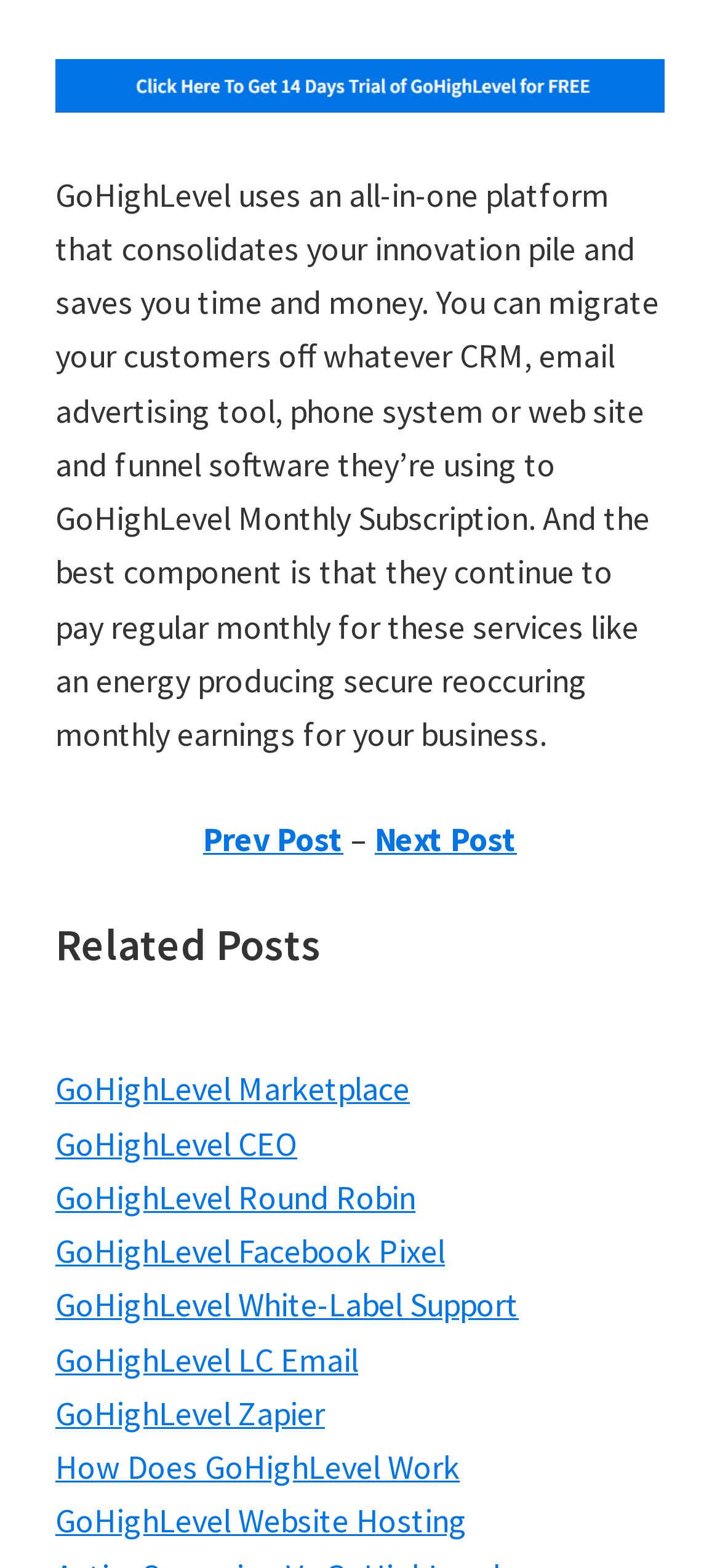Could you highlight the region that needs to be clicked to execute the instruction: "learn how GoHighLevel works"?

[0.077, 0.922, 0.638, 0.949]